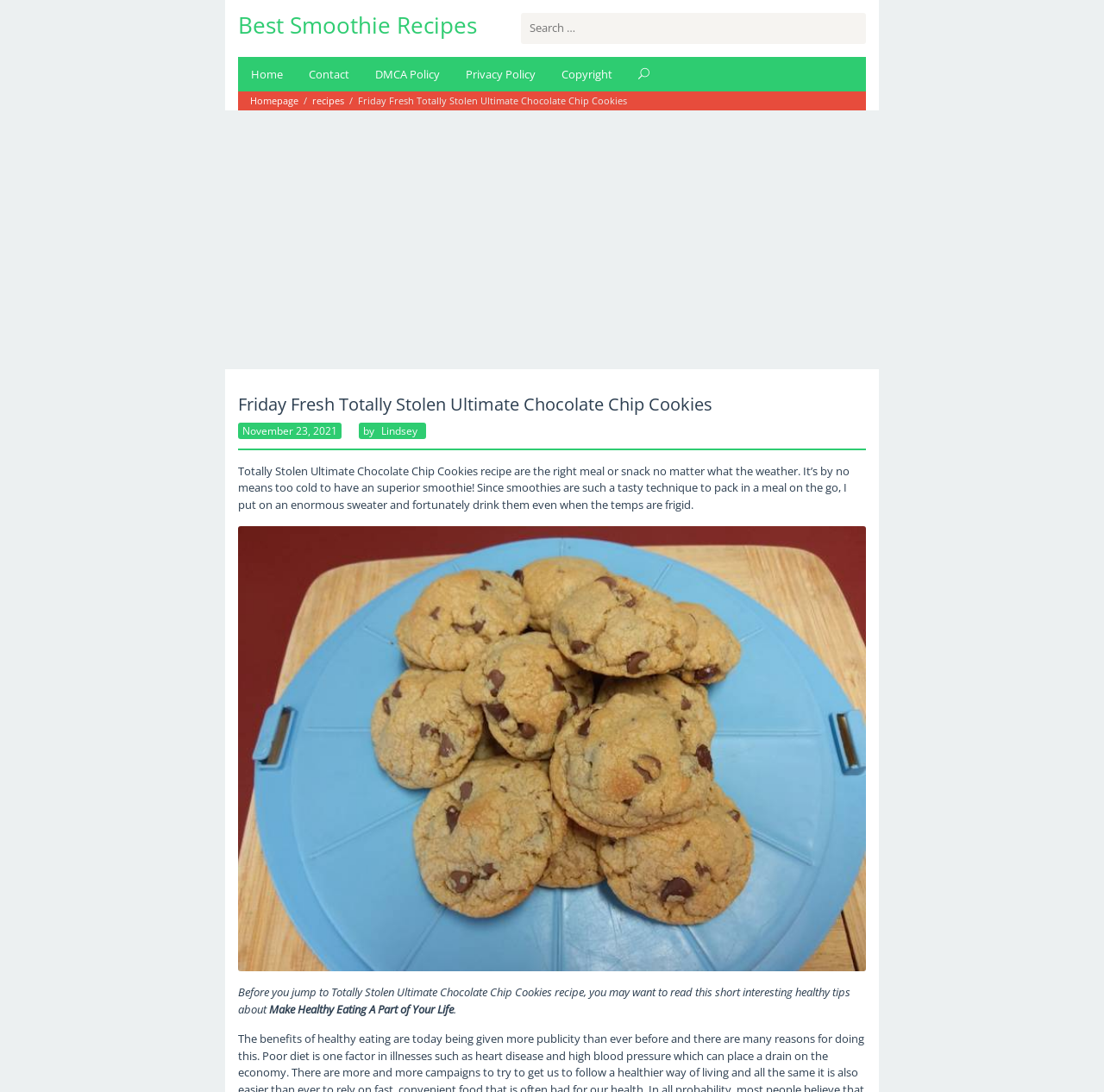Who is the author of the recipe?
Provide a detailed answer to the question, using the image to inform your response.

I found the answer by looking at the text 'by Lindsey' which is located below the title of the webpage and above the recipe description.